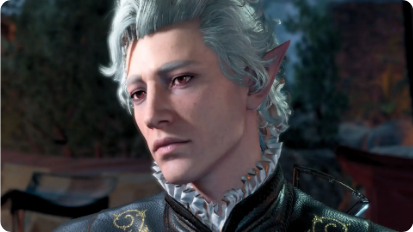Answer the question in one word or a short phrase:
What is the color of the character's hair?

silver